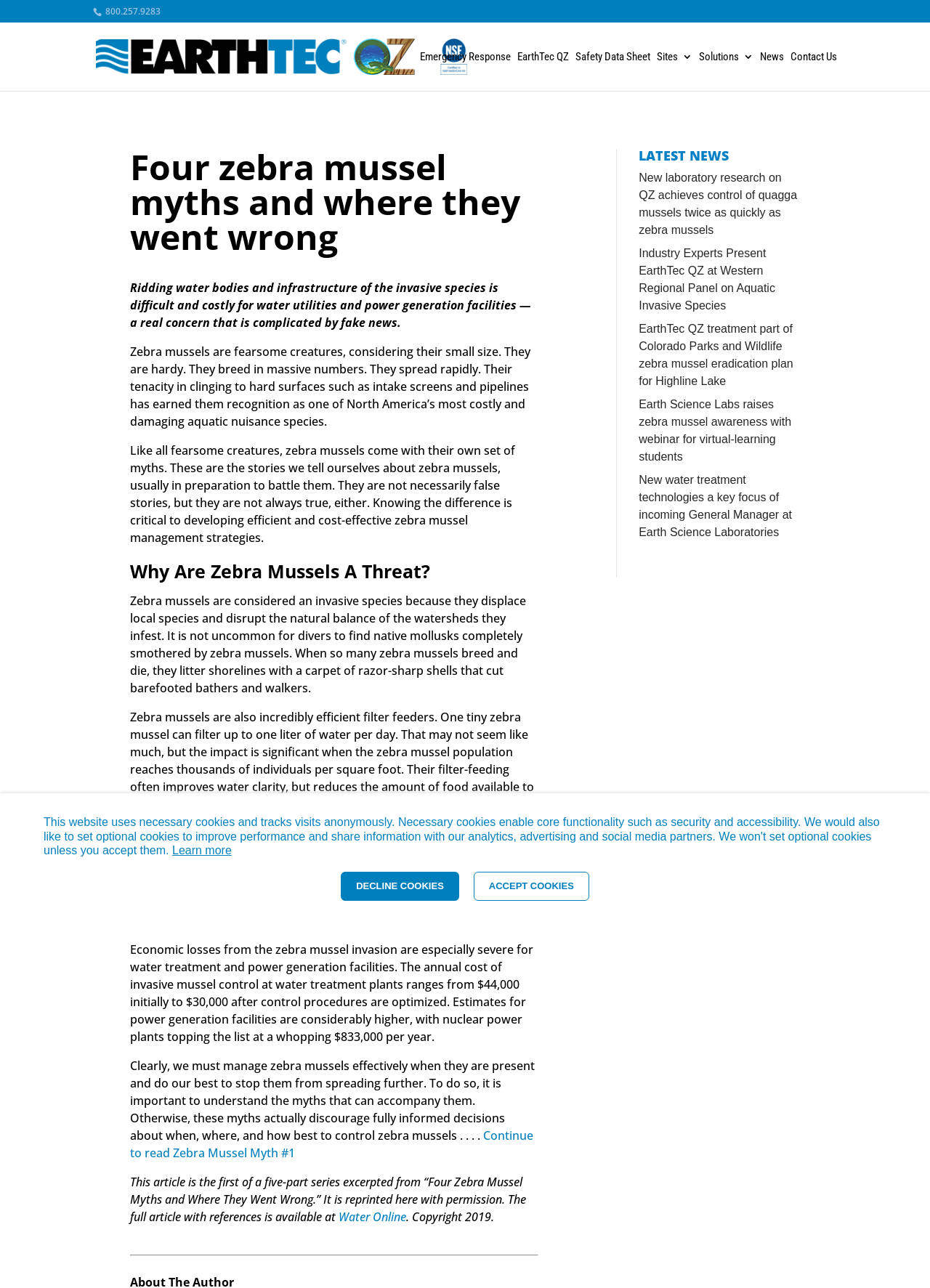Please study the image and answer the question comprehensively:
What is the estimated annual cost of invasive mussel control at water treatment plants?

According to the webpage, the estimated annual cost of invasive mussel control at water treatment plants ranges from $44,000 initially to $30,000 after control procedures are optimized.